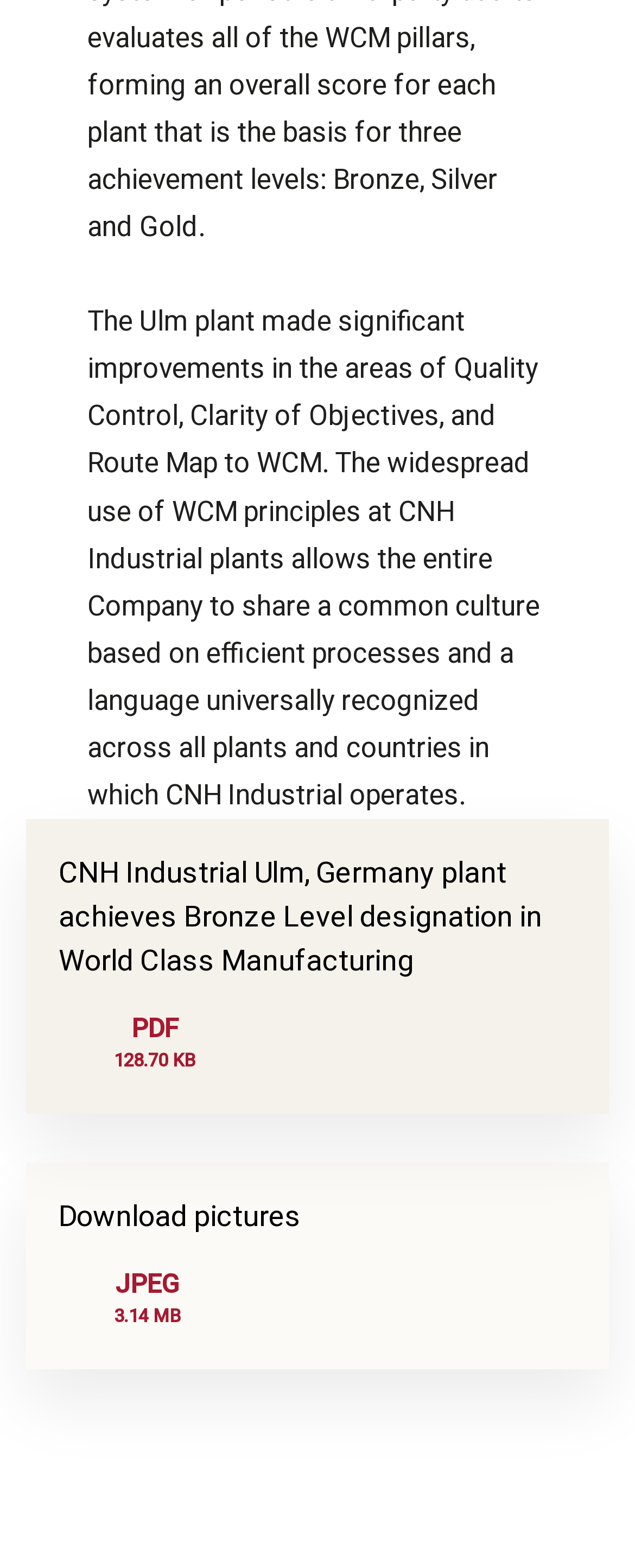What is the format of the downloadable pictures?
Can you provide an in-depth and detailed response to the question?

The answer can be found by looking at the link element which provides the option to download pictures in JPEG format. This is mentioned next to the 'Download pictures' heading.